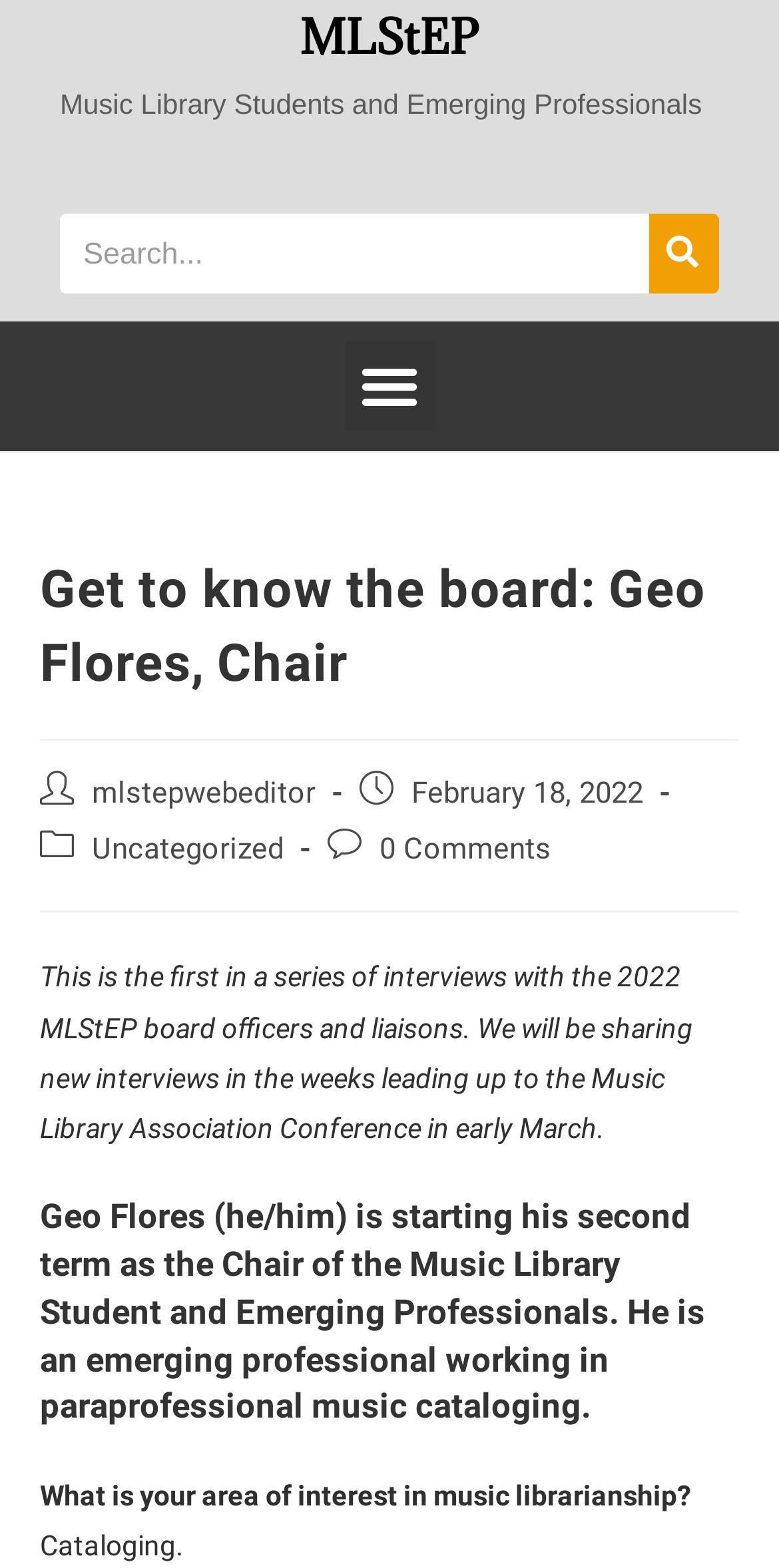Using the webpage screenshot, find the UI element described by 0 Comments. Provide the bounding box coordinates in the format (top-left x, top-left y, bottom-right x, bottom-right y), ensuring all values are floating point numbers between 0 and 1.

[0.487, 0.531, 0.708, 0.552]